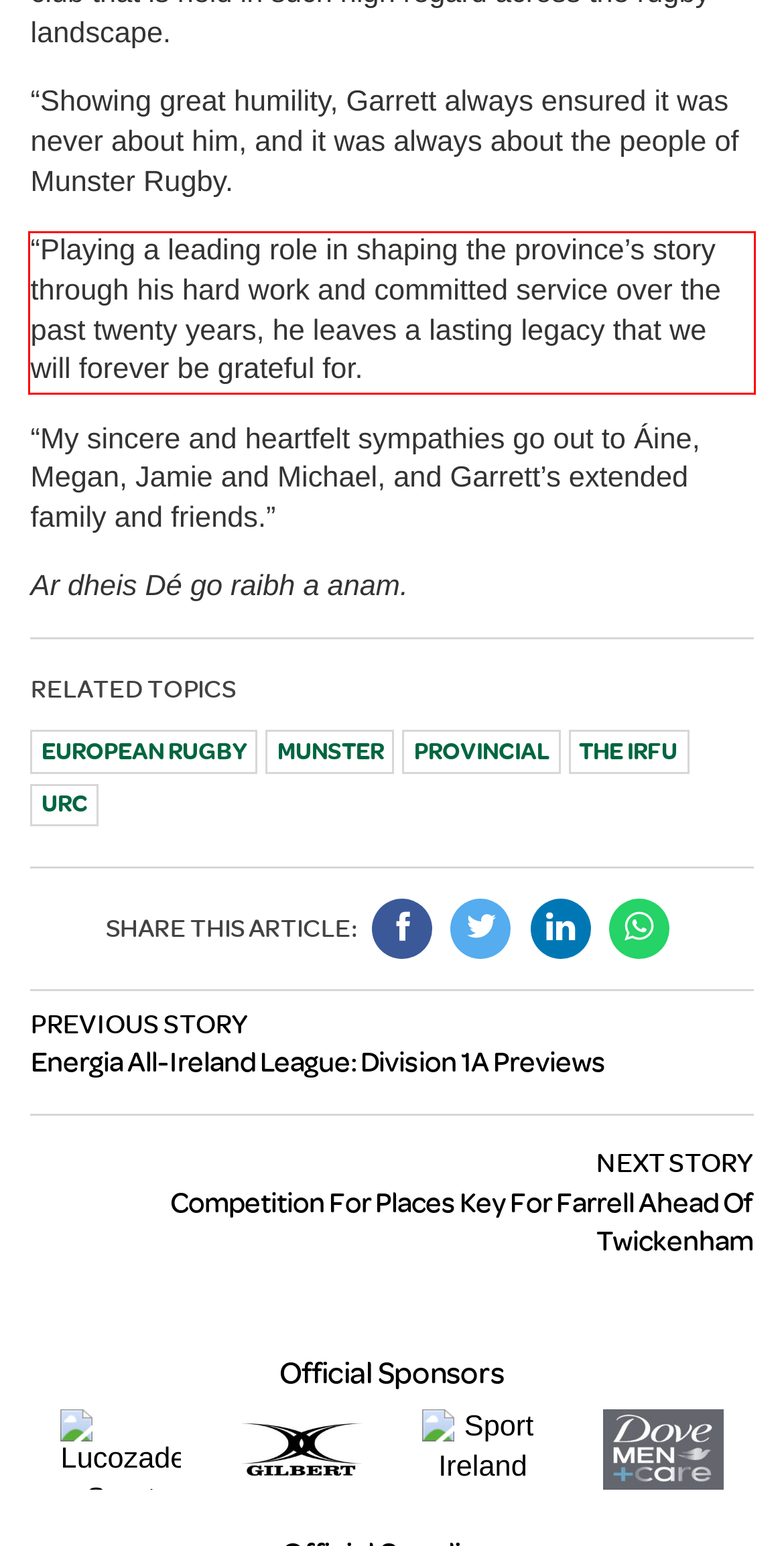You are given a screenshot with a red rectangle. Identify and extract the text within this red bounding box using OCR.

“Playing a leading role in shaping the province’s story through his hard work and committed service over the past twenty years, he leaves a lasting legacy that we will forever be grateful for.